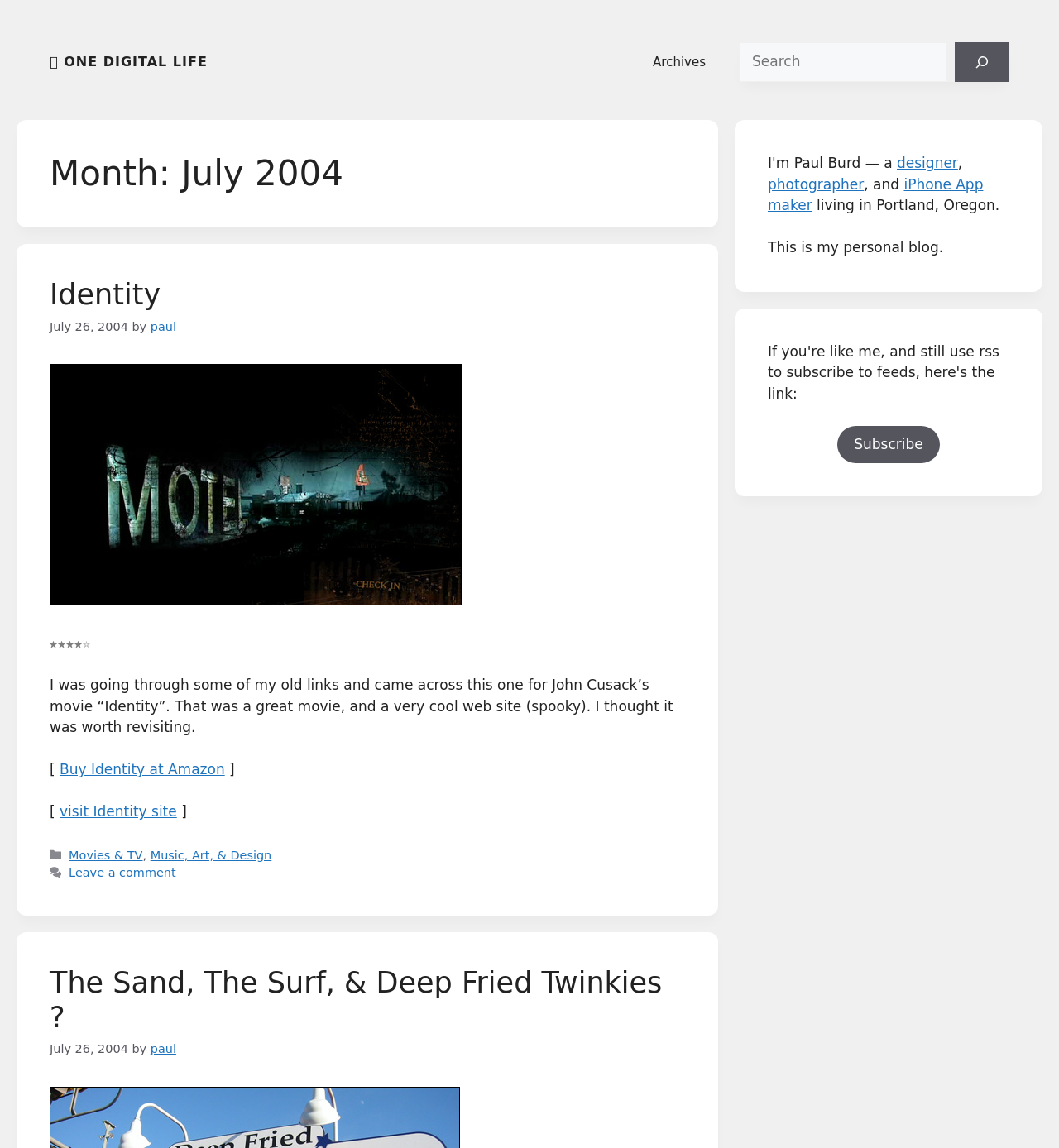How many articles are on this page?
Provide an in-depth and detailed answer to the question.

By examining the webpage structure, I found two article sections, each with a heading, time, and content. Therefore, there are two articles on this page.